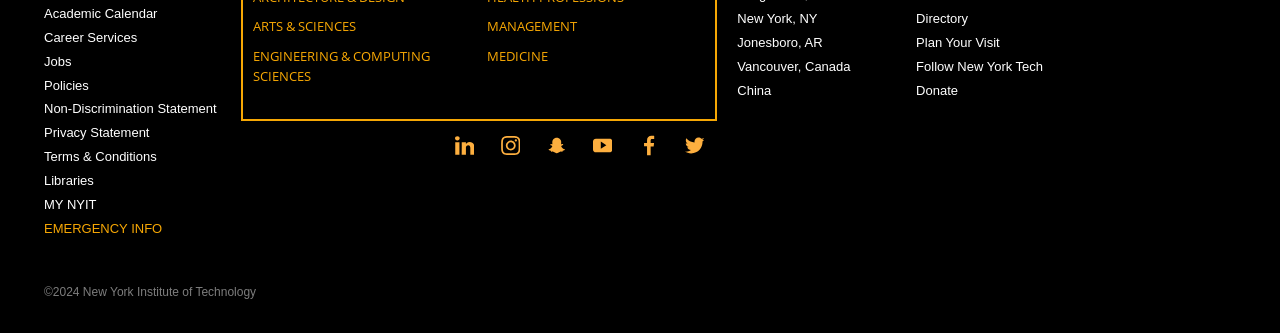How many locations are listed?
Refer to the image and provide a one-word or short phrase answer.

4